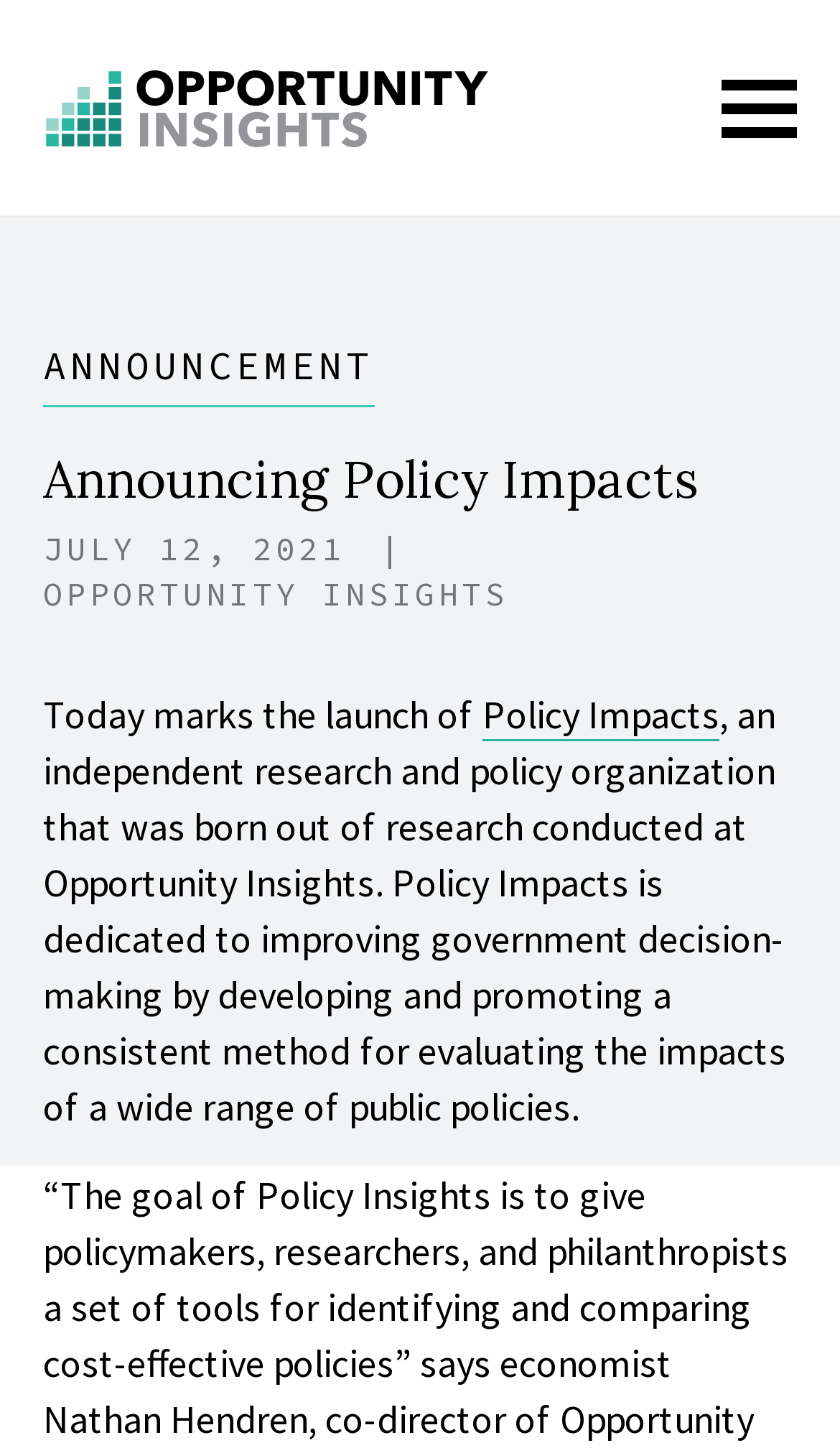What is the name of the organization? Based on the image, give a response in one word or a short phrase.

Opportunity Insights